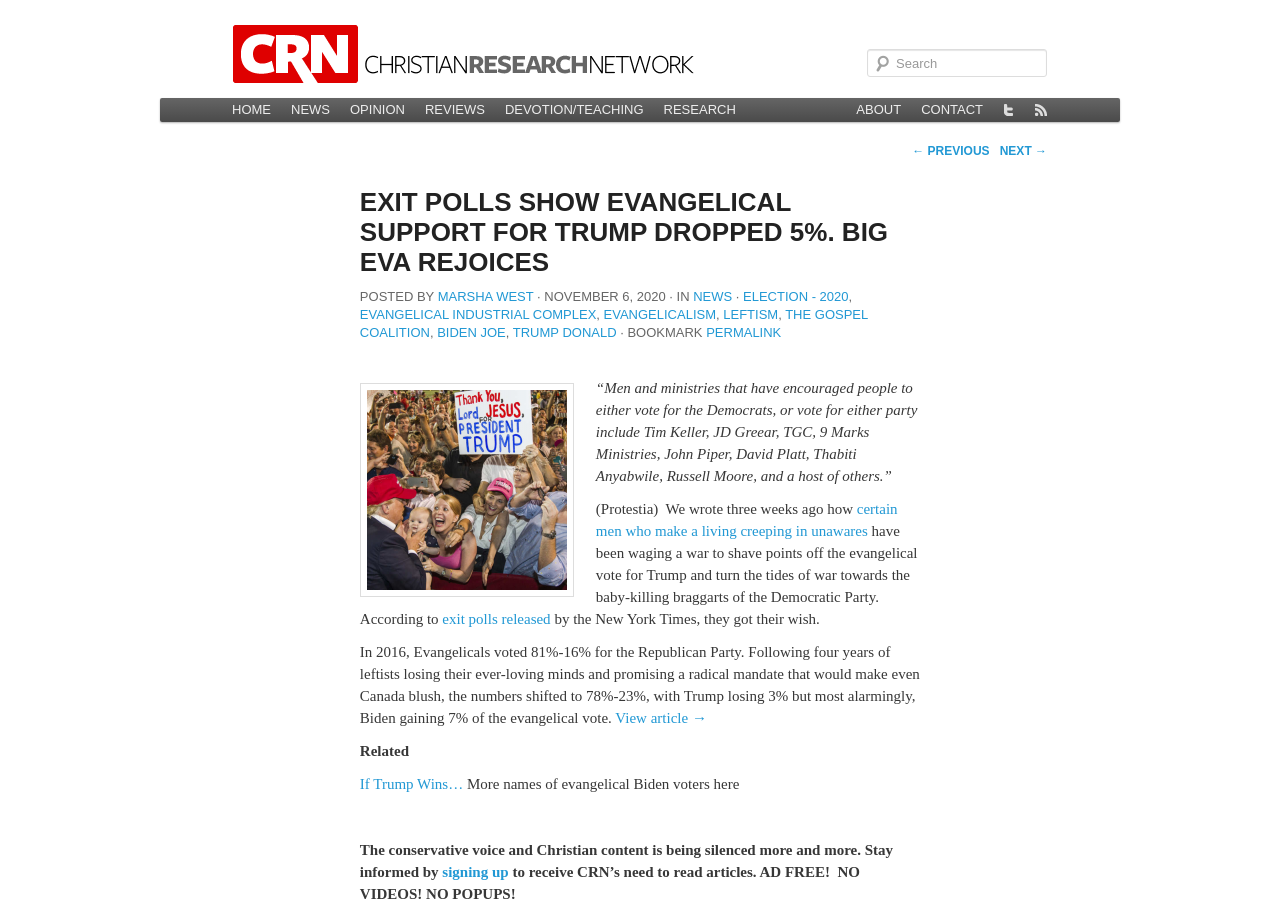Pinpoint the bounding box coordinates for the area that should be clicked to perform the following instruction: "Read the article about exit polls".

[0.281, 0.194, 0.72, 0.306]